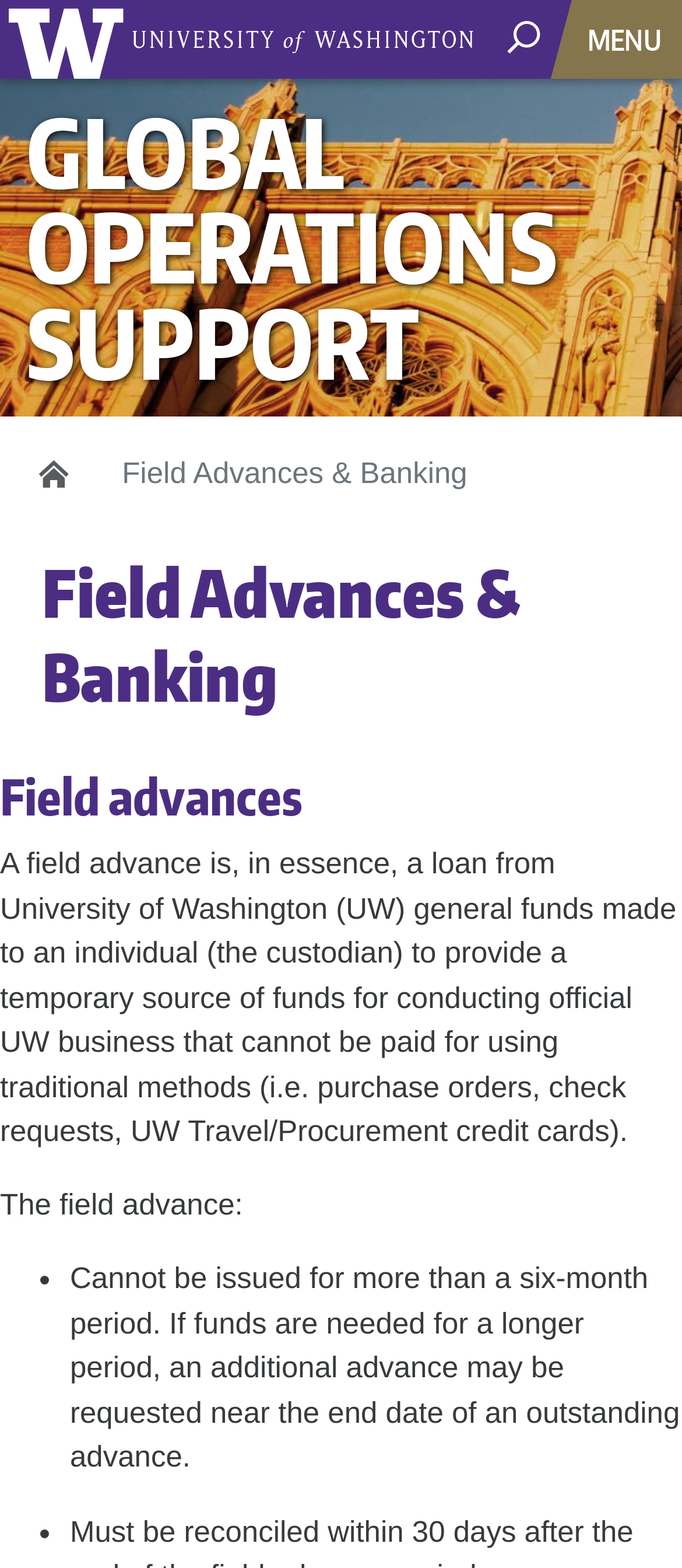Answer the question in one word or a short phrase:
What is the function of the button with the text 'Toggle navigation'?

To open or close the navigation menu